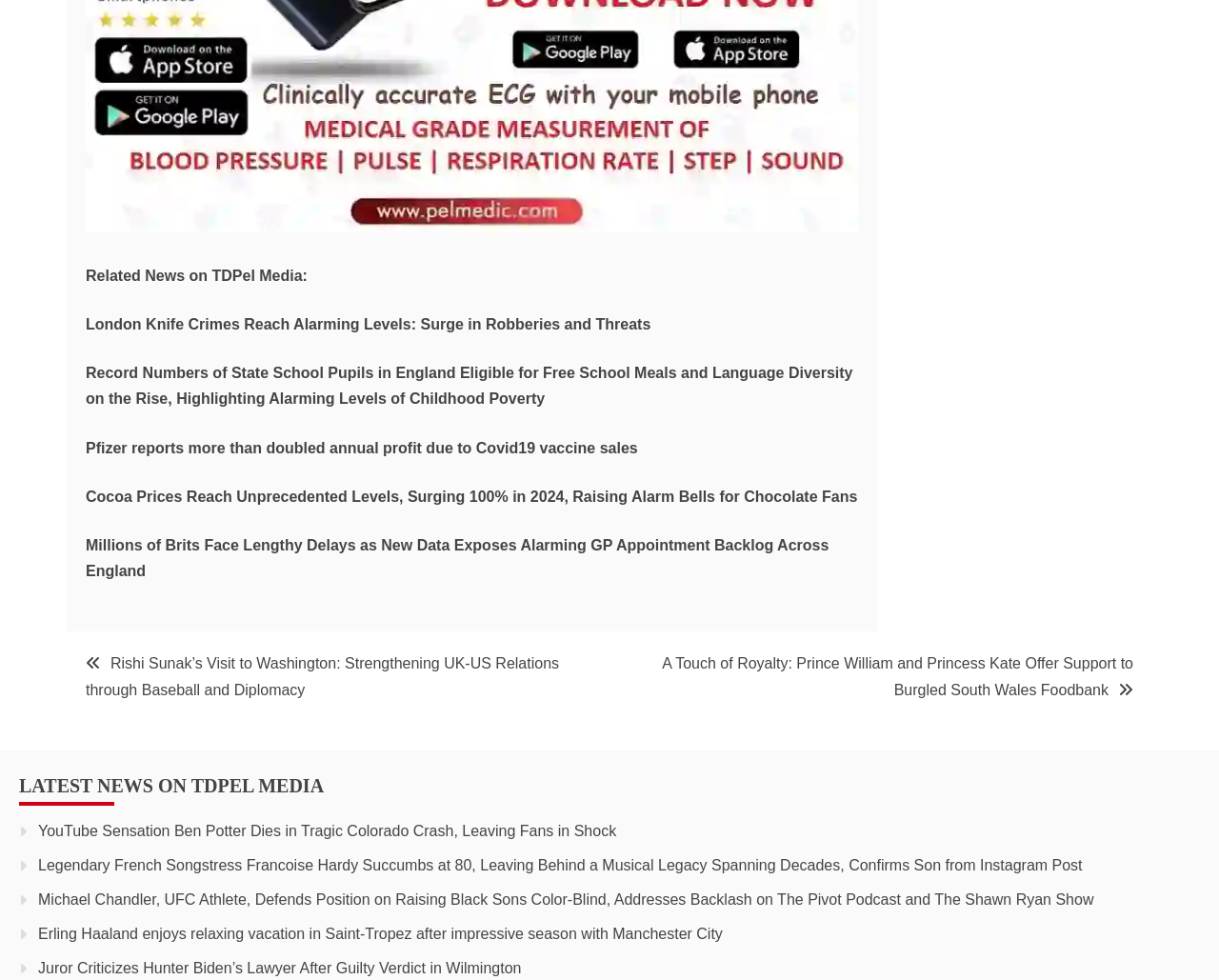Answer the question in one word or a short phrase:
How many news articles are presented on this webpage?

More than 10